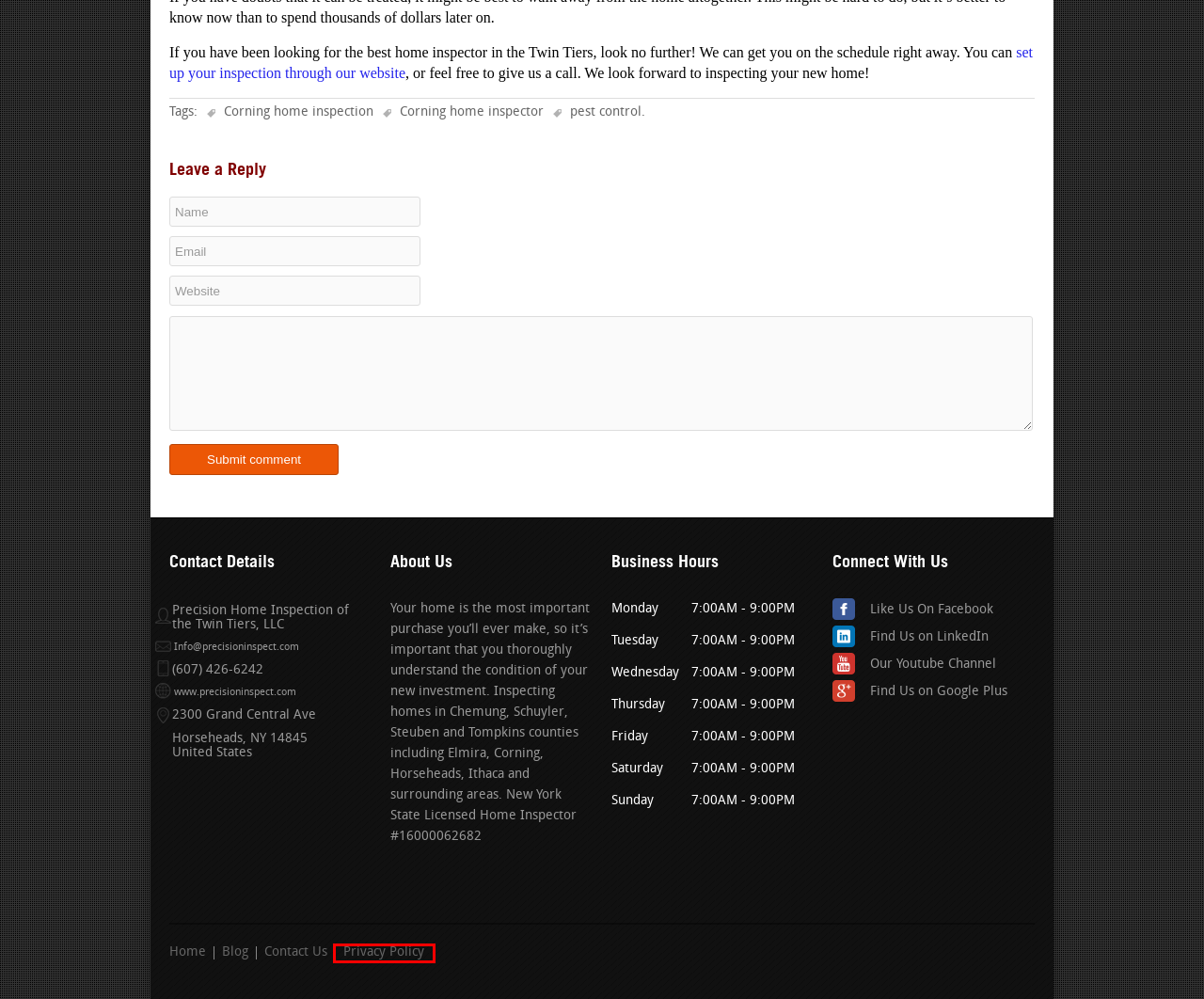Review the webpage screenshot and focus on the UI element within the red bounding box. Select the best-matching webpage description for the new webpage that follows after clicking the highlighted element. Here are the candidates:
A. About Us - Precision Home Inspection
B. Home Inspection Services Ithaca | Precision Home Inspection
C. Privacy Policy - Precision Home Inspection
D. NY Archives - Precision Home Inspection
E. Home Inspector Archives - Precision Home Inspection
F. Certified Move-In Ready - Precision Home Inspection
G. Repair Resources - Precision Home Inspection
H. Schedule Online - Precision Home Inspection

C